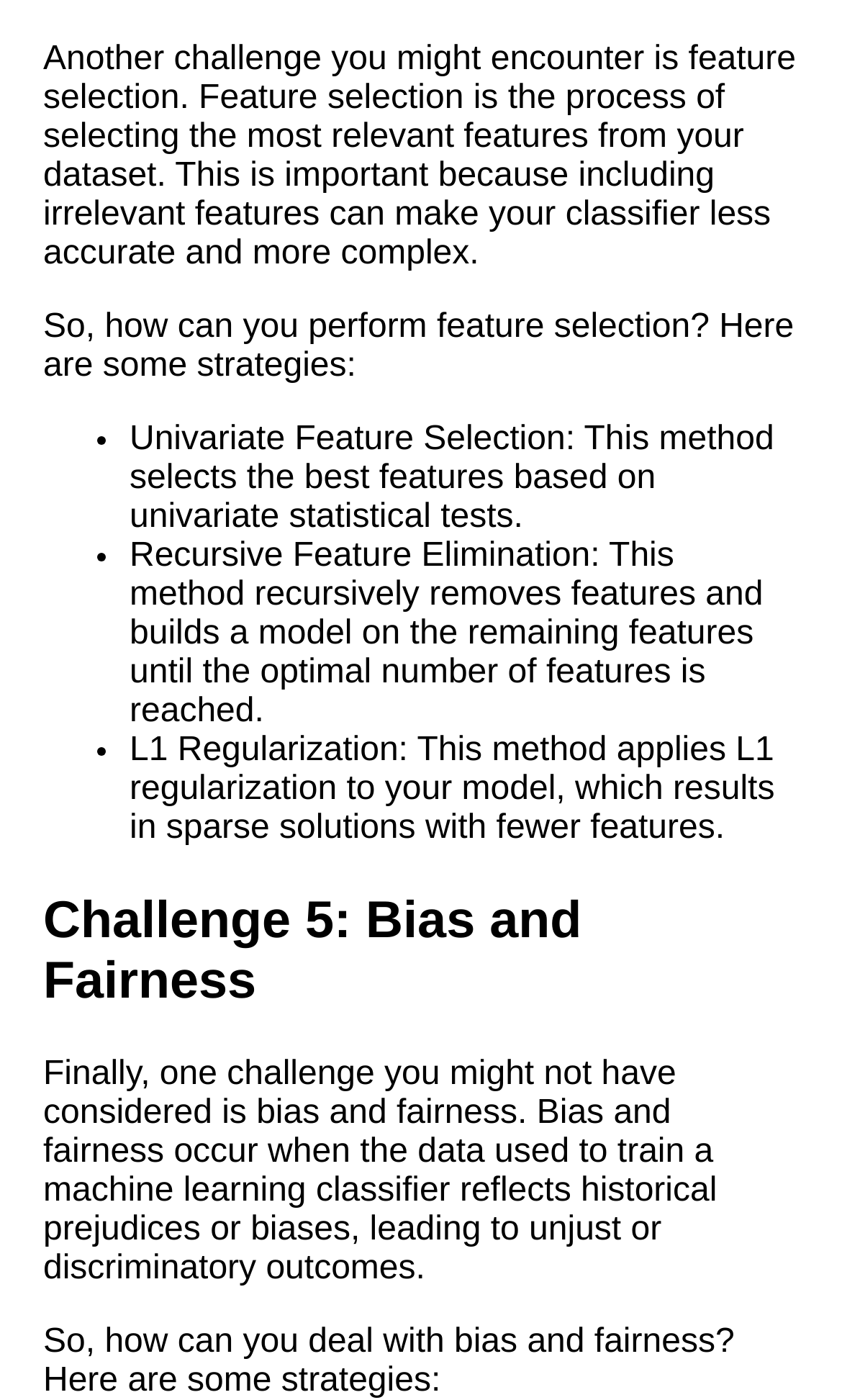Identify the bounding box of the HTML element described here: "Literate Roleplay". Provide the coordinates as four float numbers between 0 and 1: [left, top, right, bottom].

[0.038, 0.779, 0.615, 0.831]